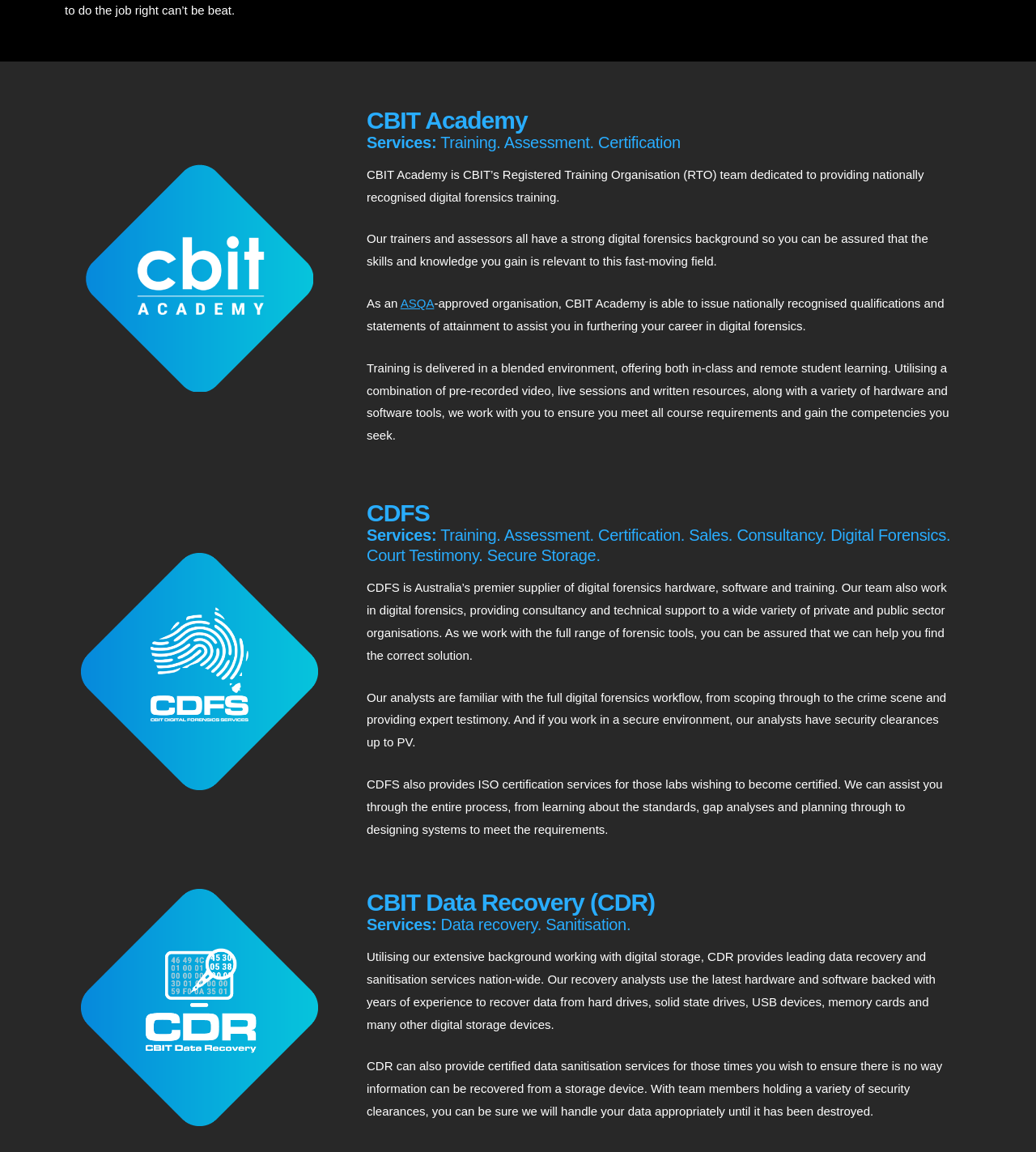Bounding box coordinates are given in the format (top-left x, top-left y, bottom-right x, bottom-right y). All values should be floating point numbers between 0 and 1. Provide the bounding box coordinate for the UI element described as: ASQA

[0.386, 0.257, 0.419, 0.269]